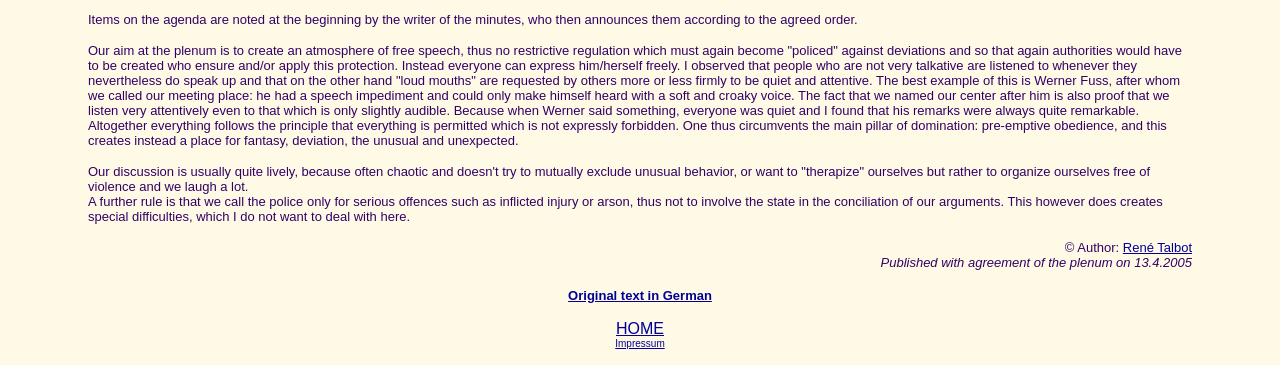Give the bounding box coordinates for the element described by: "René Talbot".

[0.877, 0.658, 0.931, 0.699]